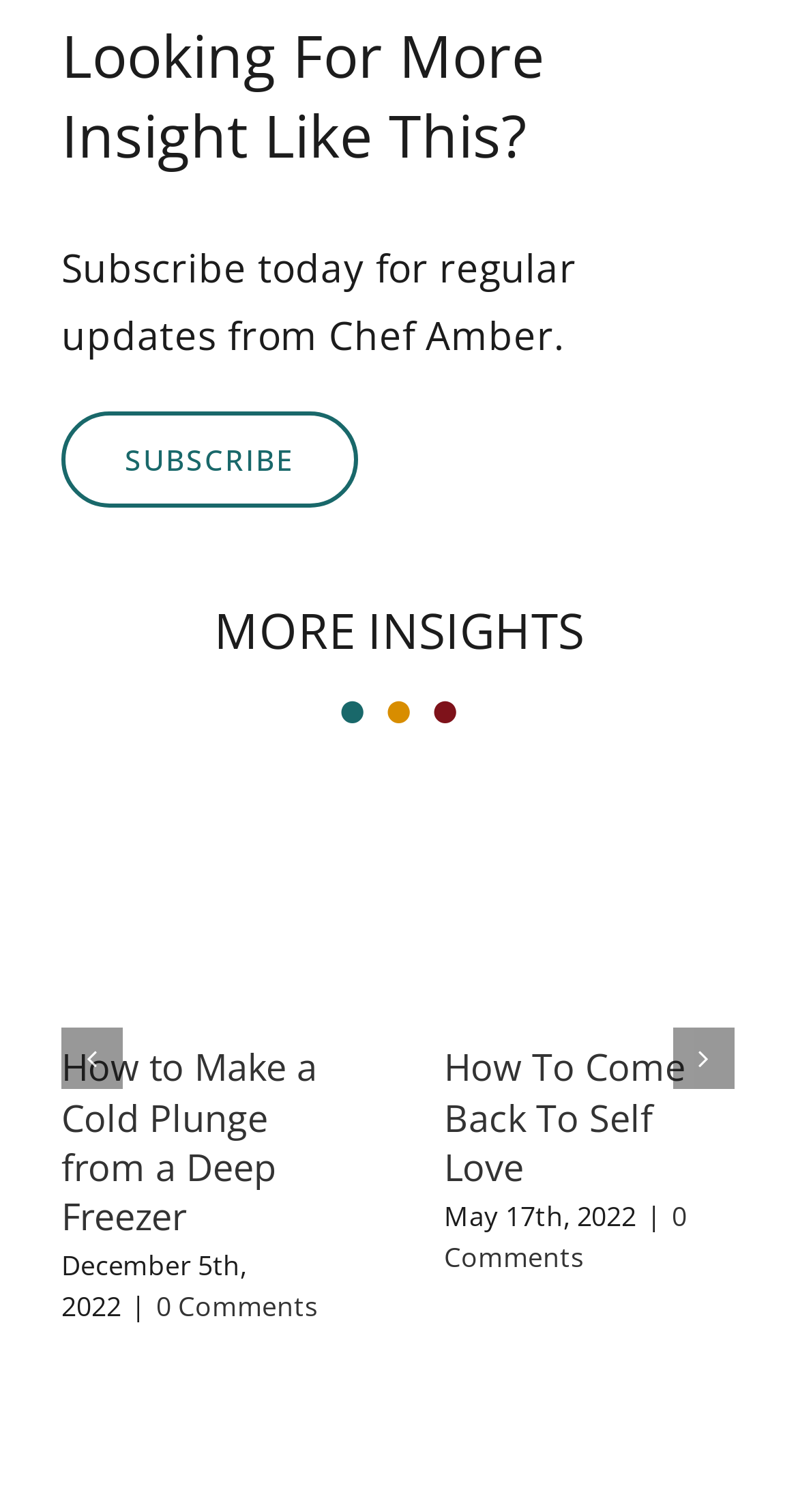What is the date of the second article?
Please look at the screenshot and answer using one word or phrase.

May 17th, 2022